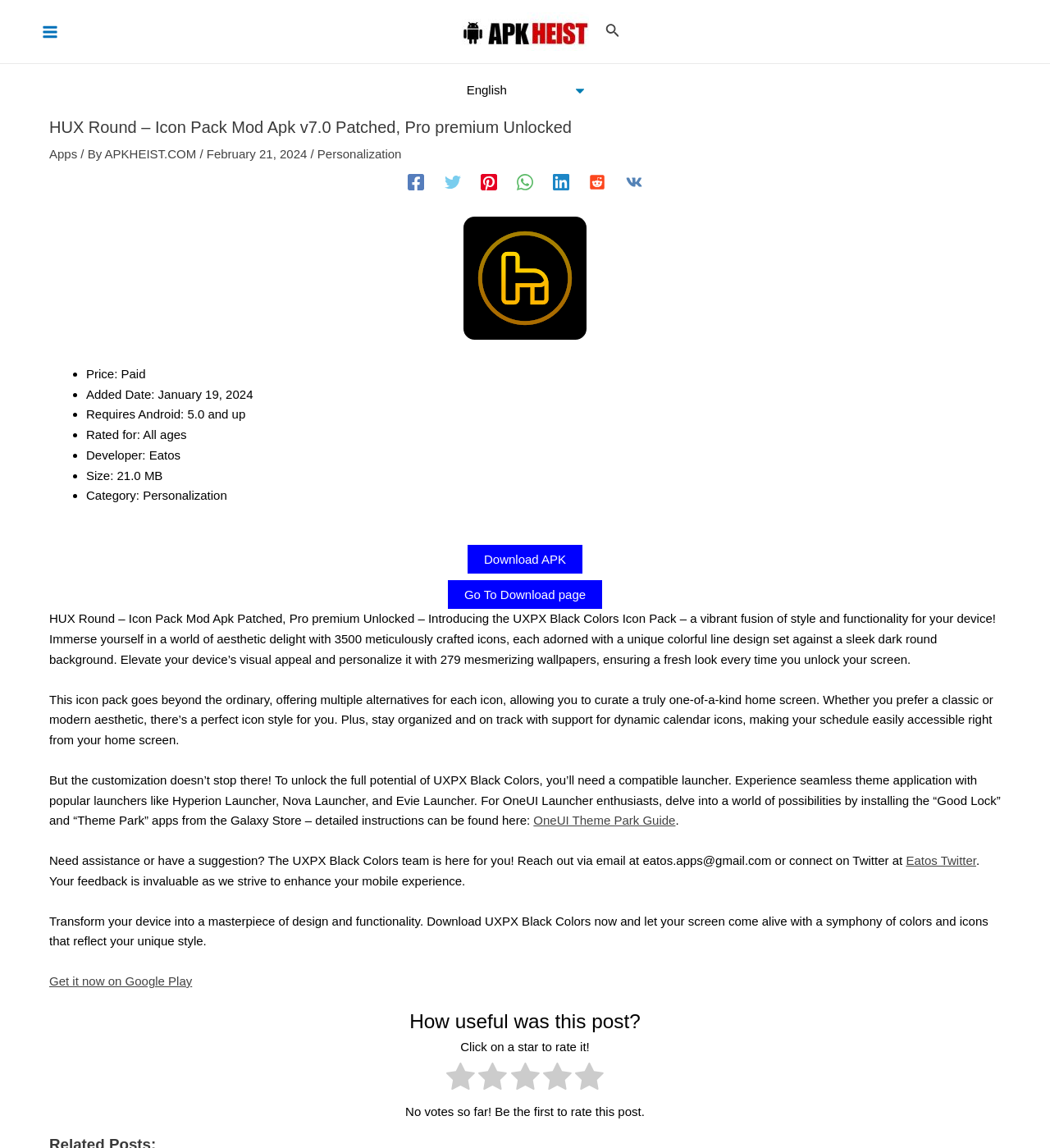Find the bounding box coordinates of the clickable area required to complete the following action: "Subscribe to our newsletter".

None